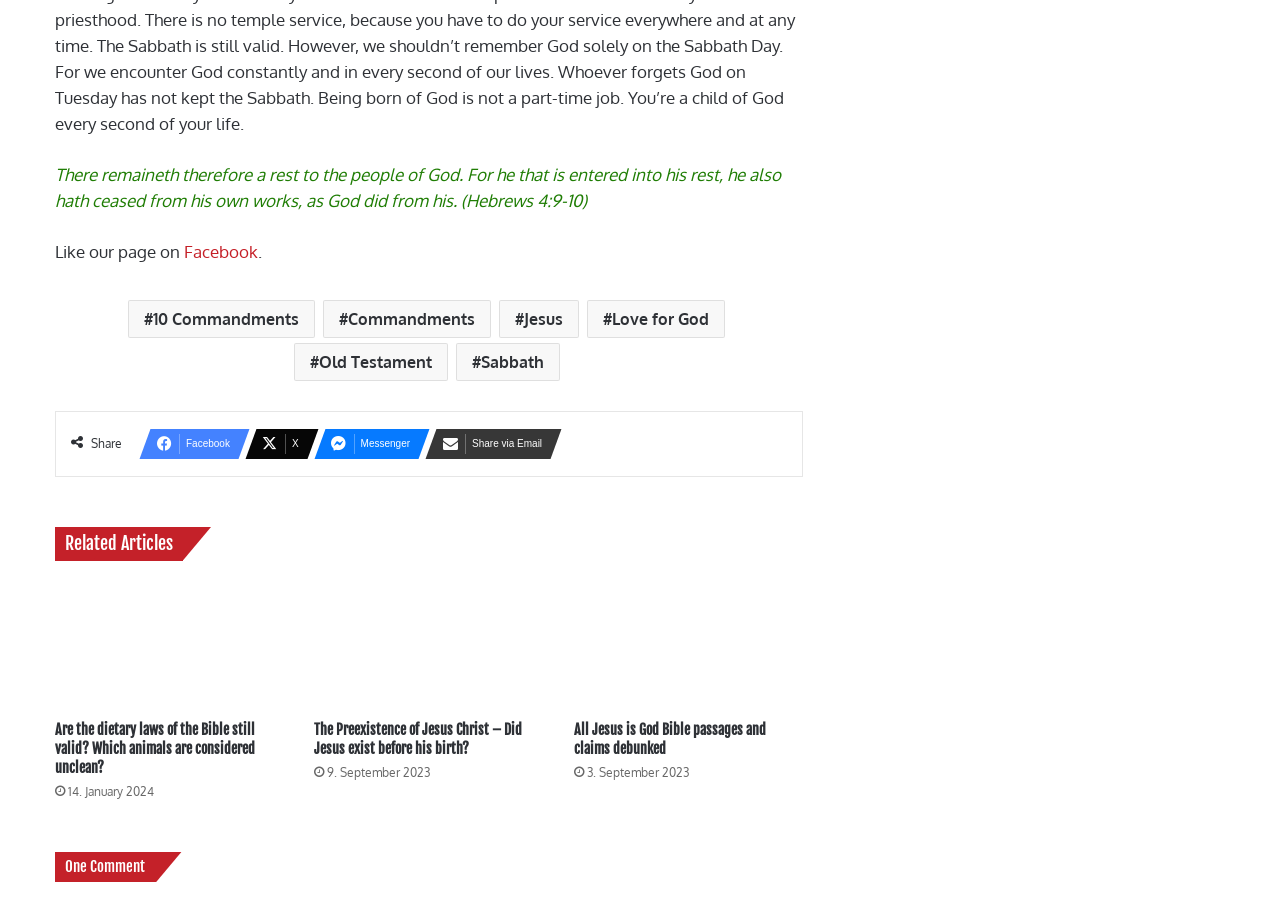Please identify the bounding box coordinates of the element's region that should be clicked to execute the following instruction: "Like our page on Facebook". The bounding box coordinates must be four float numbers between 0 and 1, i.e., [left, top, right, bottom].

[0.144, 0.267, 0.202, 0.29]